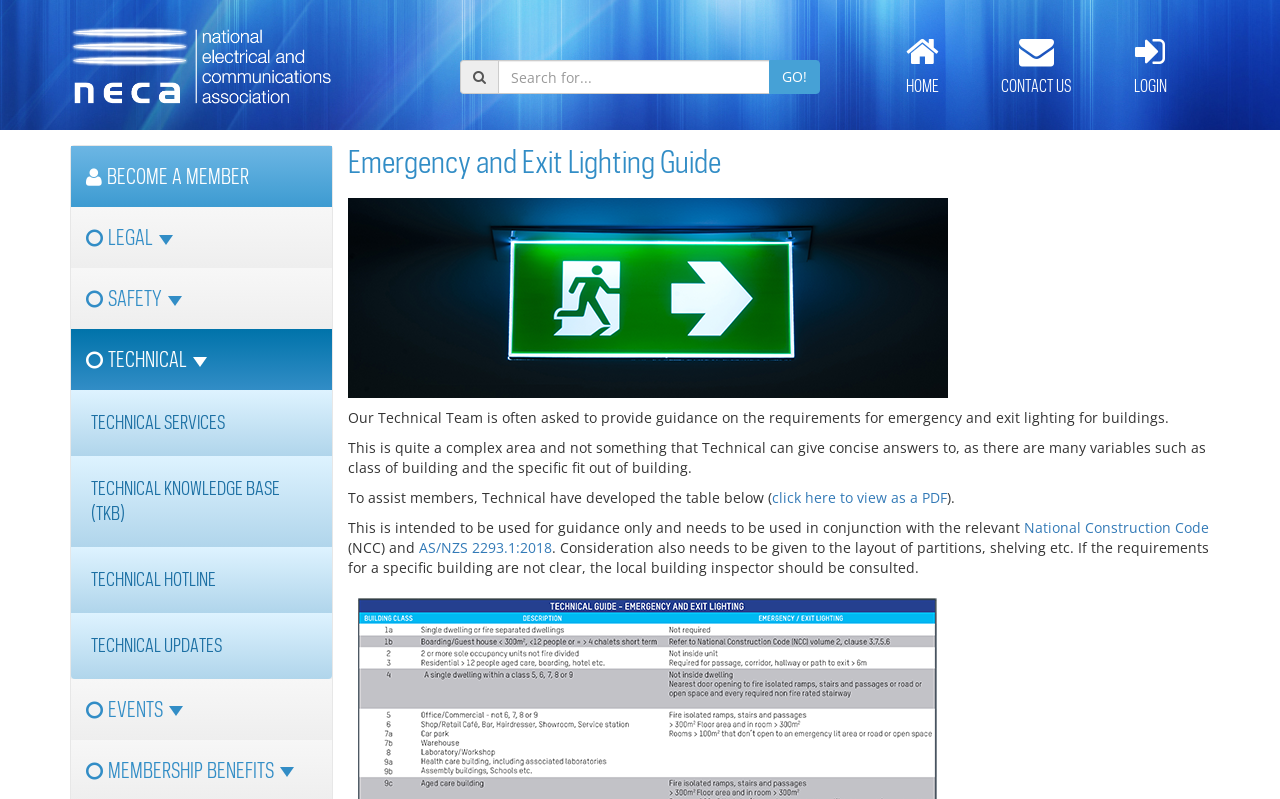Find the bounding box of the web element that fits this description: "Toolbox Talks".

[0.055, 0.576, 0.259, 0.658]